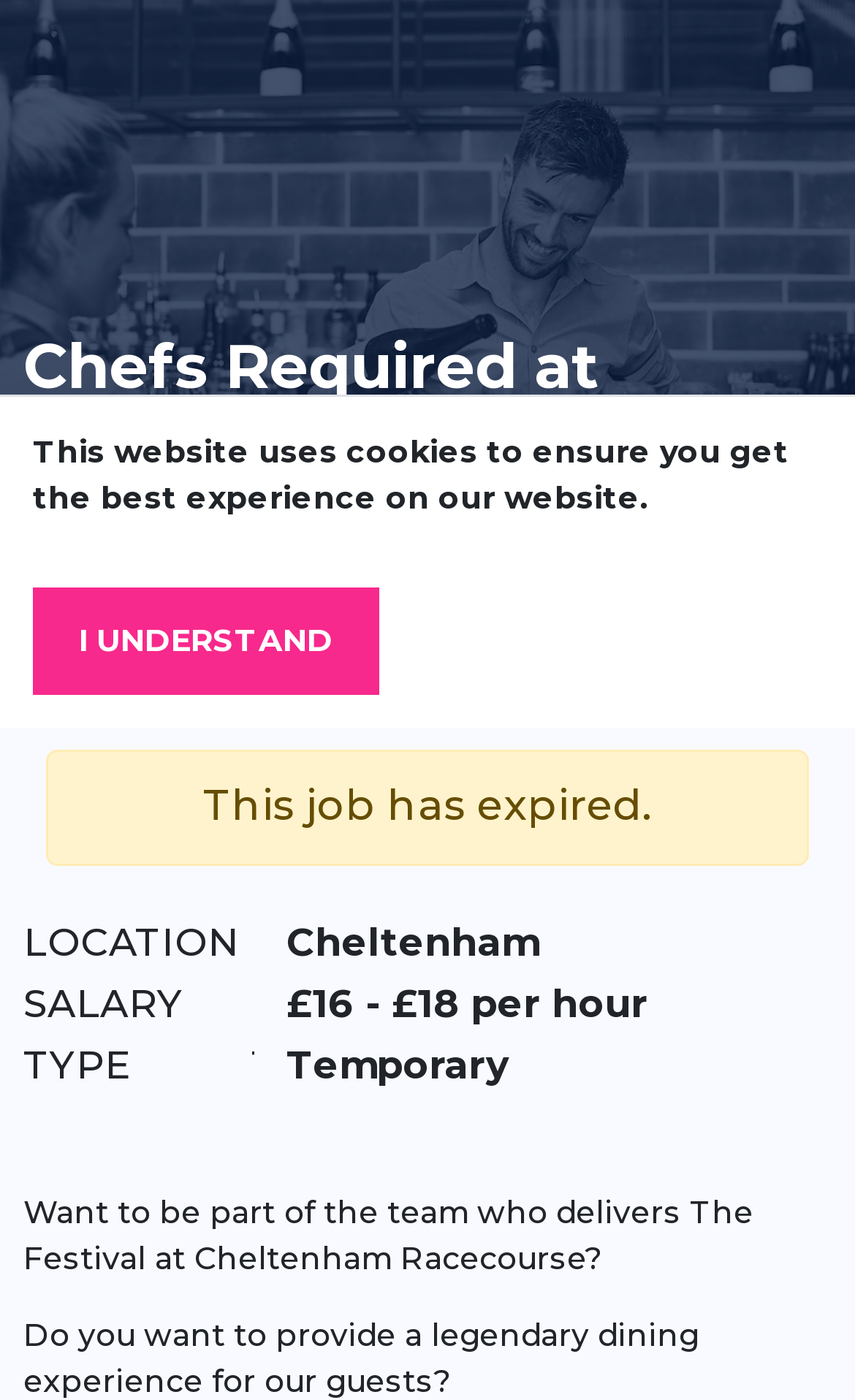Please determine the bounding box coordinates for the UI element described as: "I understand".

[0.038, 0.42, 0.444, 0.496]